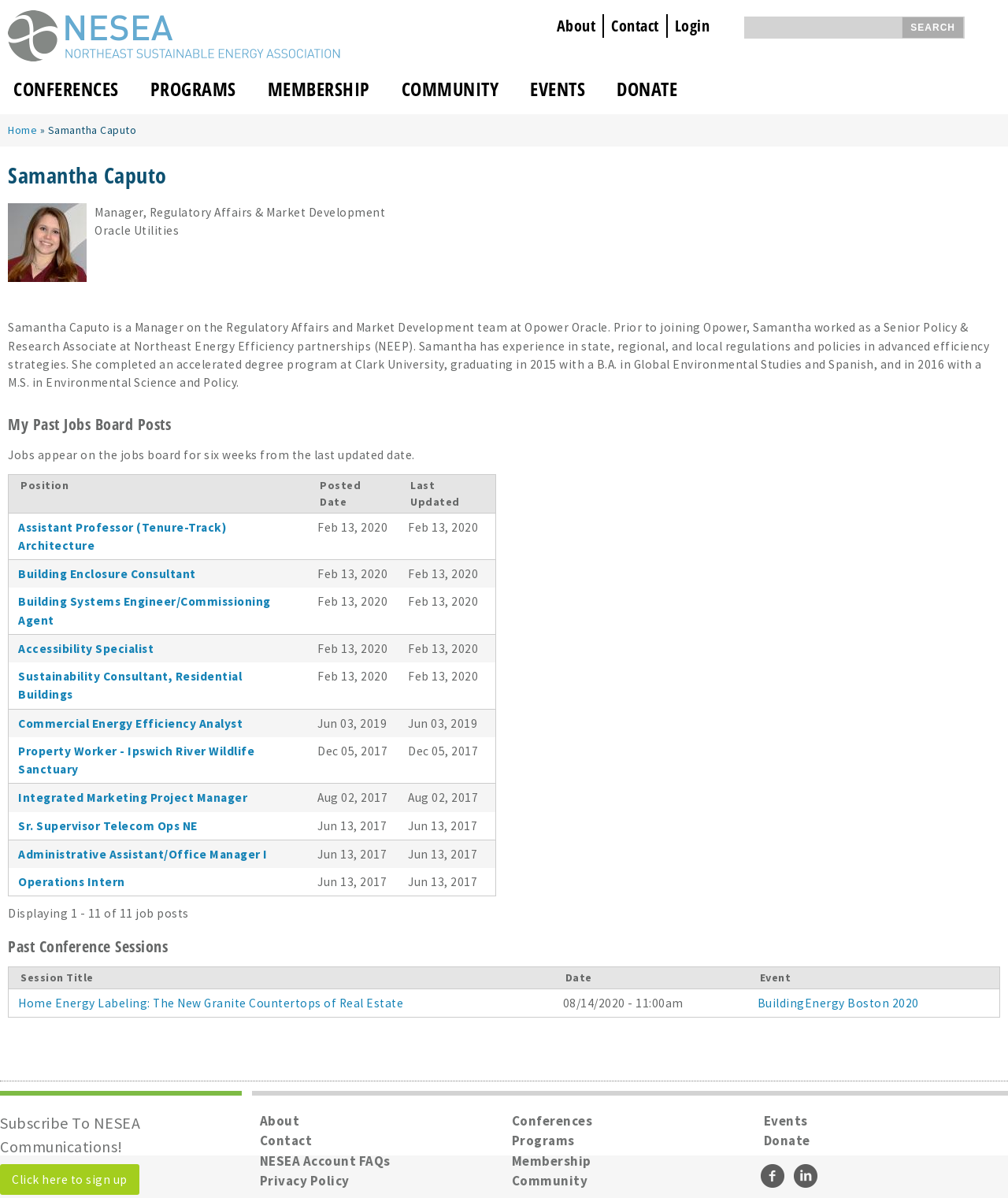Use a single word or phrase to answer this question: 
What is the topic of Samantha Caputo's past job posts?

Jobs